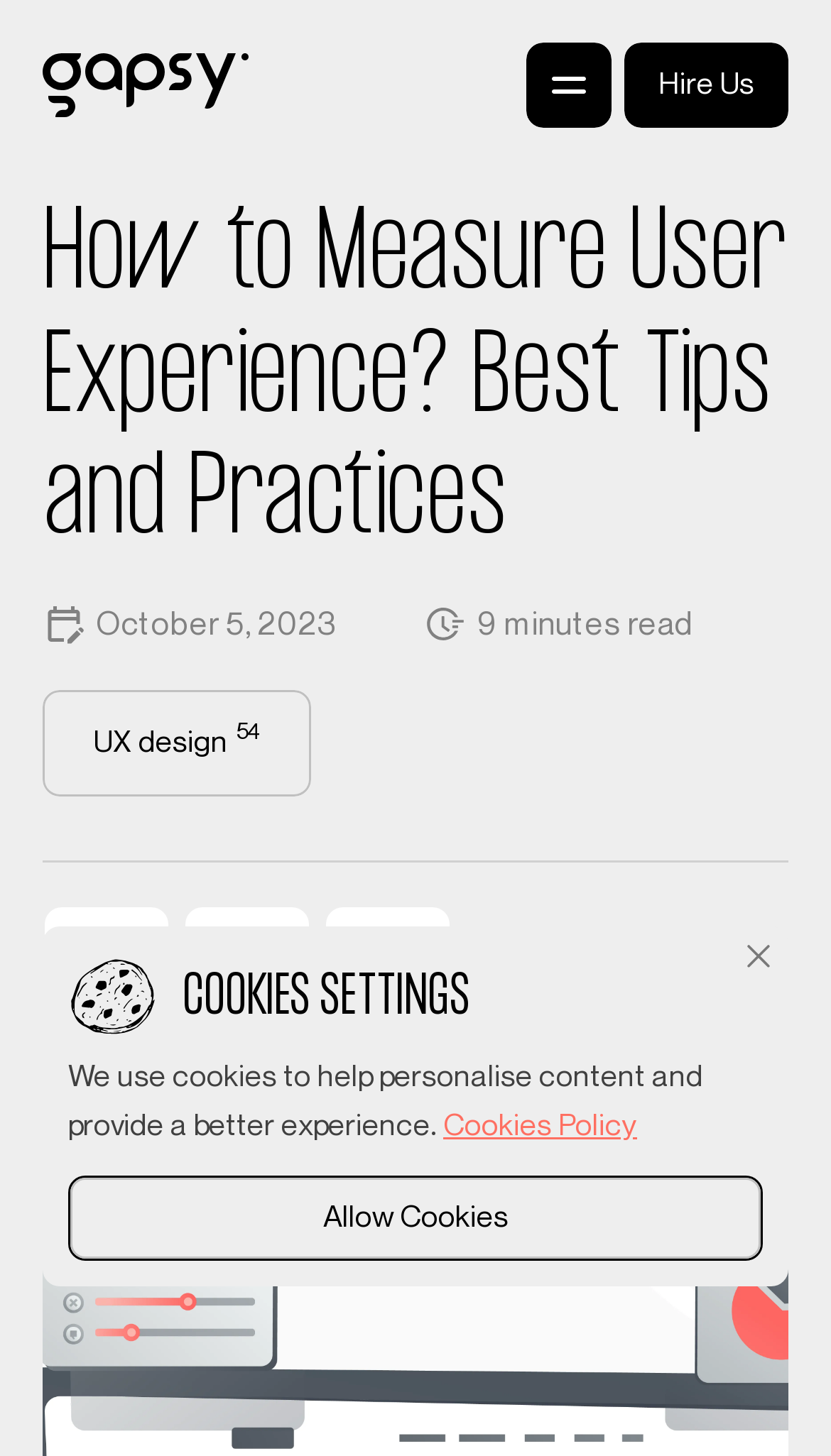How many social media links are there?
Based on the visual information, provide a detailed and comprehensive answer.

There are three social media links, namely Twitter, Facebook, and LinkedIn, which can be found in the middle of the webpage, below the categories section.